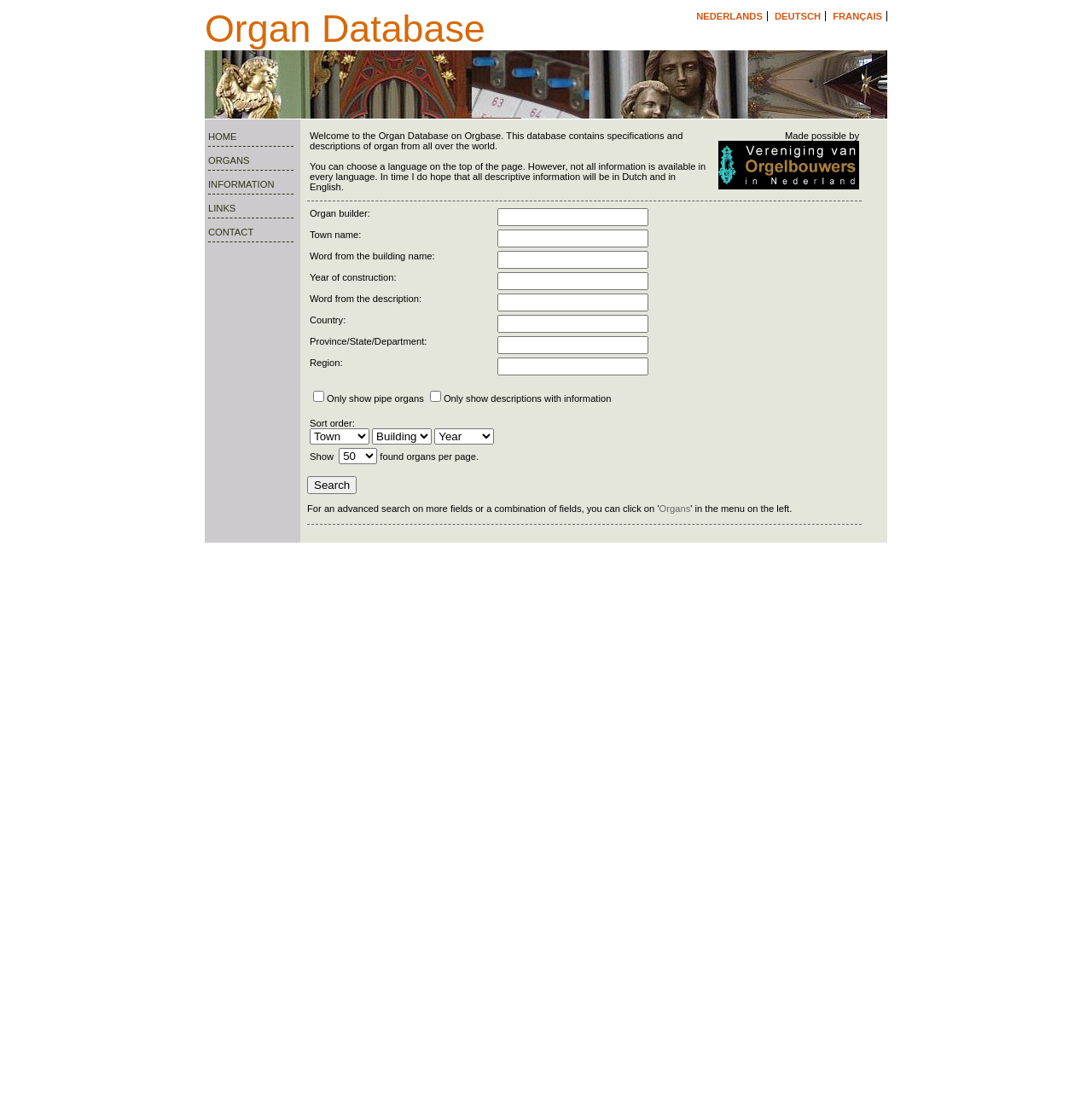Given the description alt="Creative Commons Attribution-NonCommercial-ShareAlike", predict the bounding box coordinates of the UI element. Ensure the coordinates are in the format (top-left x, top-left y, bottom-right x, bottom-right y) and all values are between 0 and 1.

None